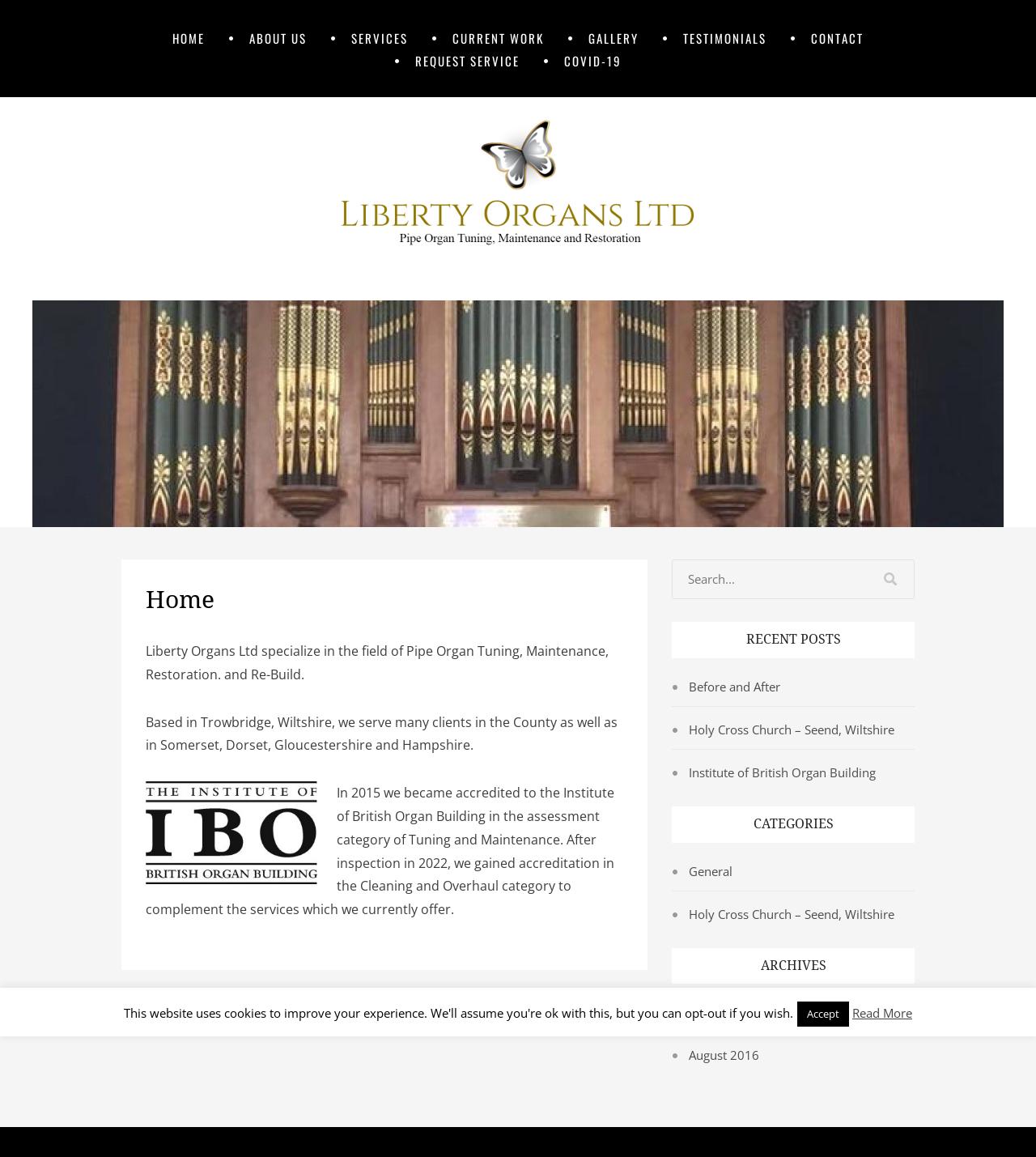Identify the bounding box coordinates of the HTML element based on this description: "US Clinical Experience".

None